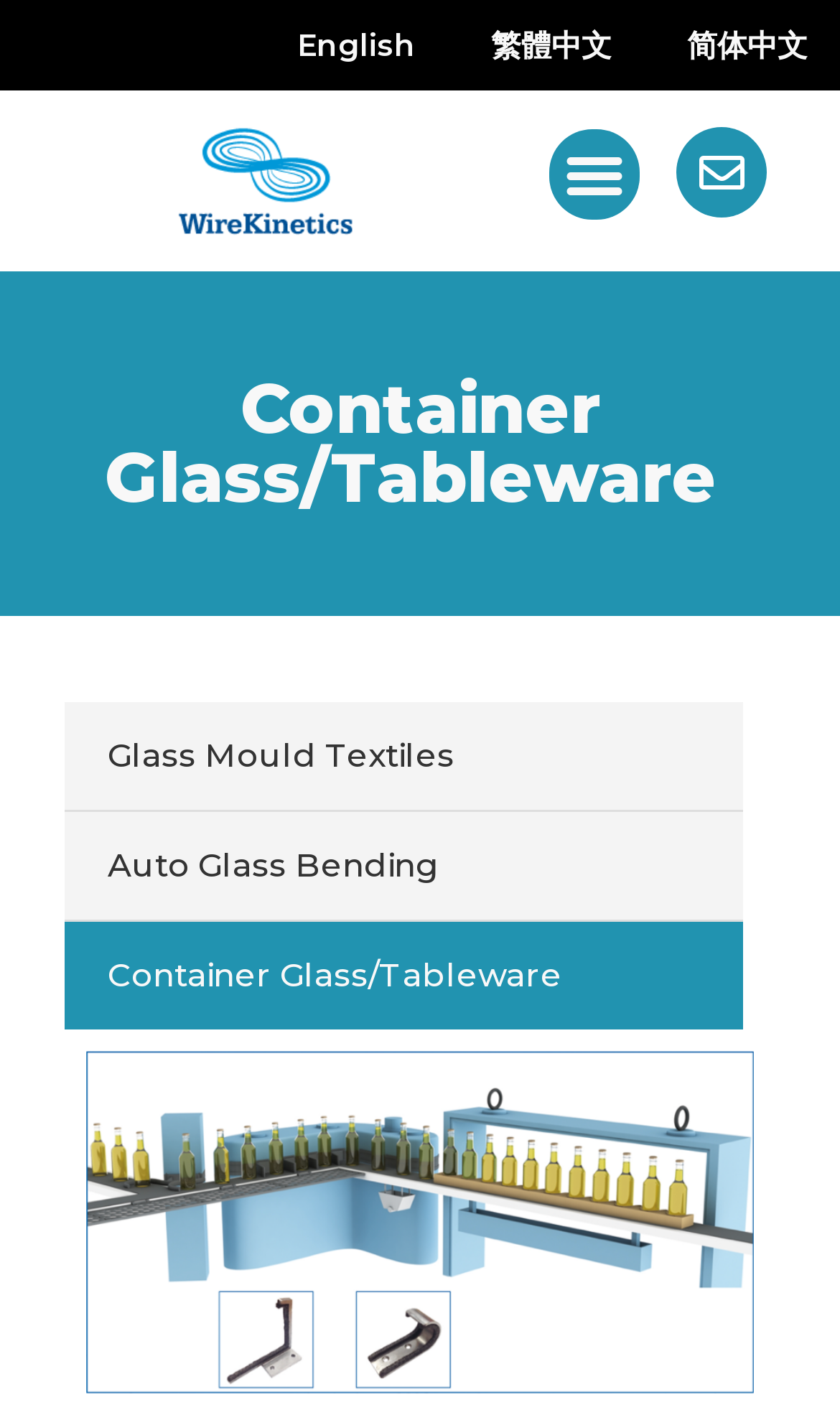Is the menu toggled?
Kindly offer a detailed explanation using the data available in the image.

I can see a button labeled 'Menu Toggle' which is not expanded, indicating that the menu is not toggled.